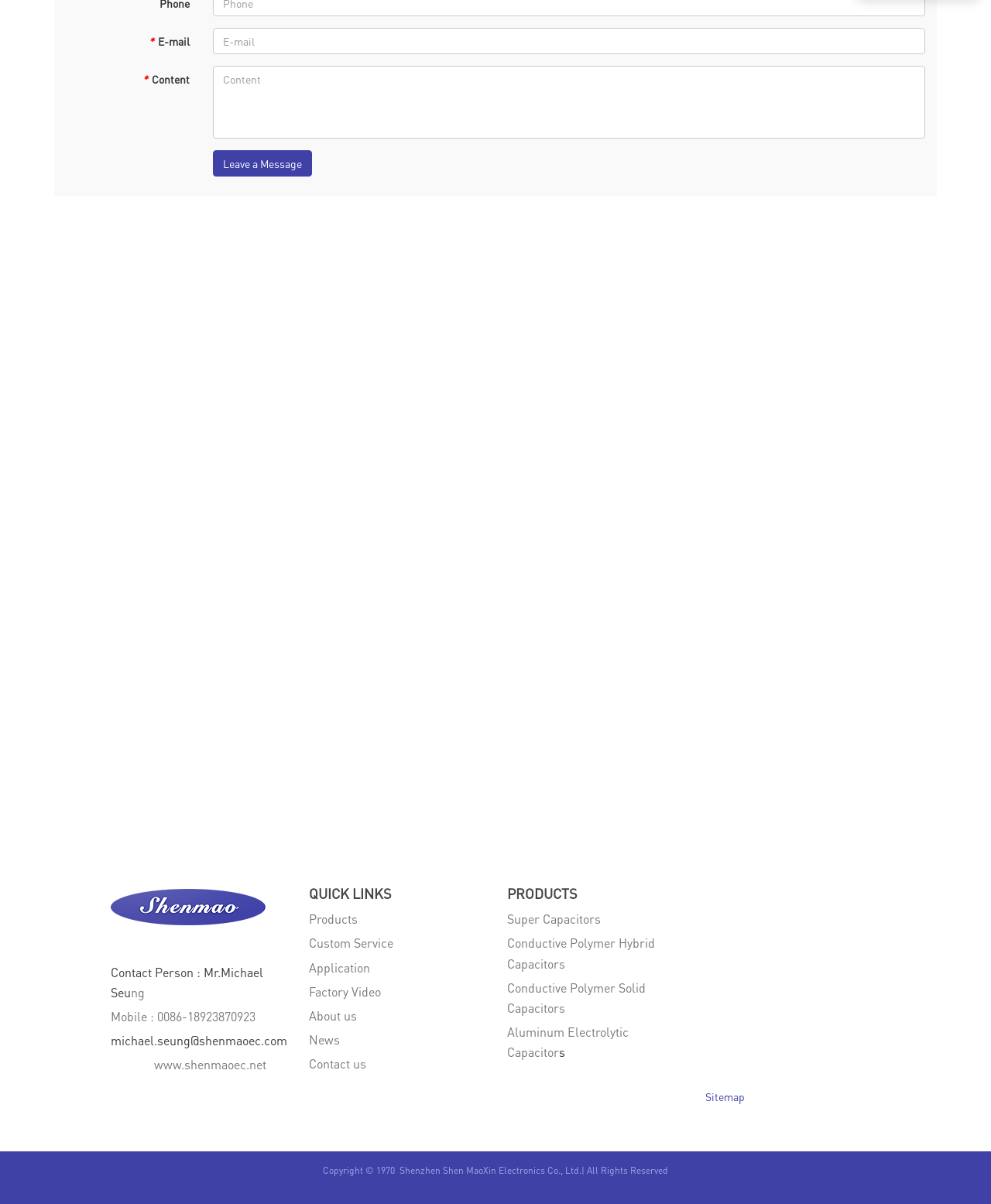What type of capacitors are listed?
Answer the question with just one word or phrase using the image.

Super Capacitors, etc.